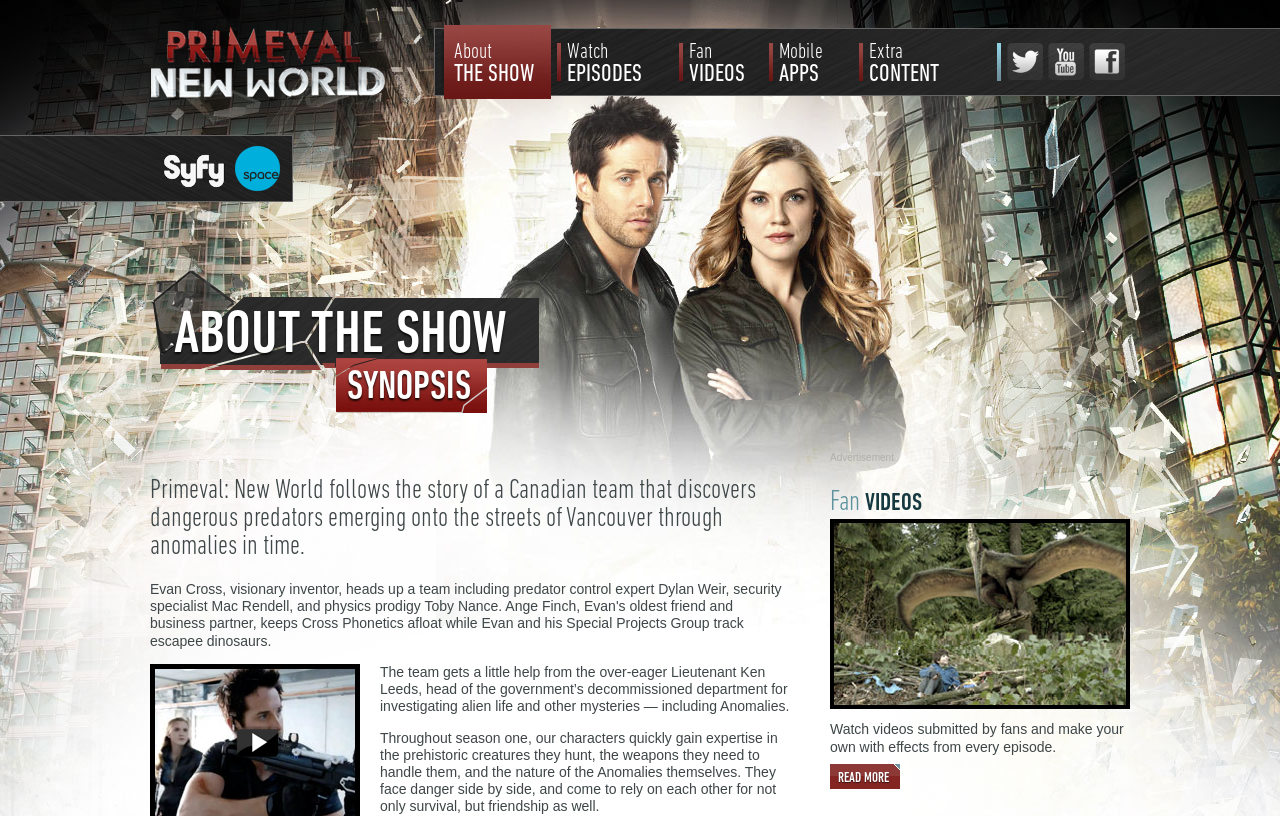Given the following UI element description: "Read More", find the bounding box coordinates in the webpage screenshot.

[0.648, 0.936, 0.703, 0.967]